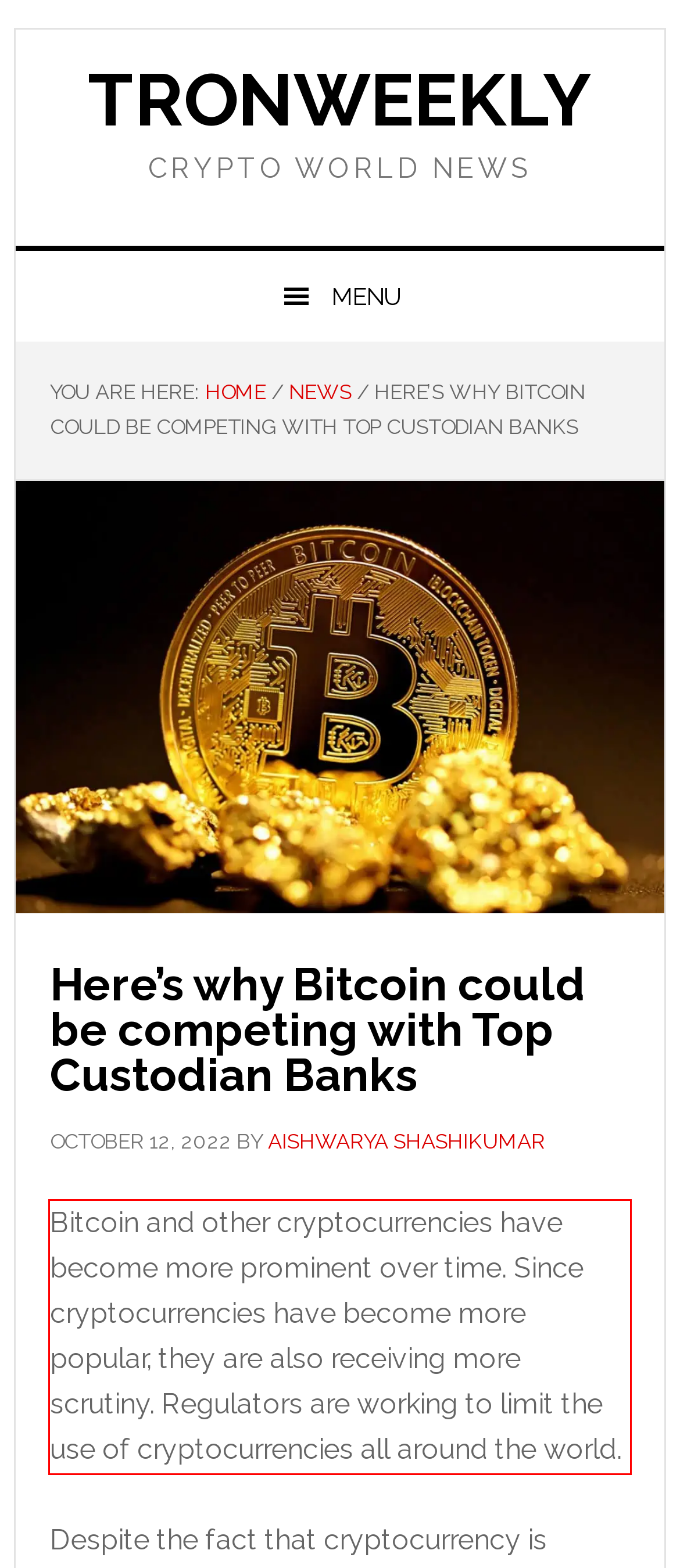Given the screenshot of the webpage, identify the red bounding box, and recognize the text content inside that red bounding box.

Bitcoin and other cryptocurrencies have become more prominent over time. Since cryptocurrencies have become more popular, they are also receiving more scrutiny. Regulators are working to limit the use of cryptocurrencies all around the world.